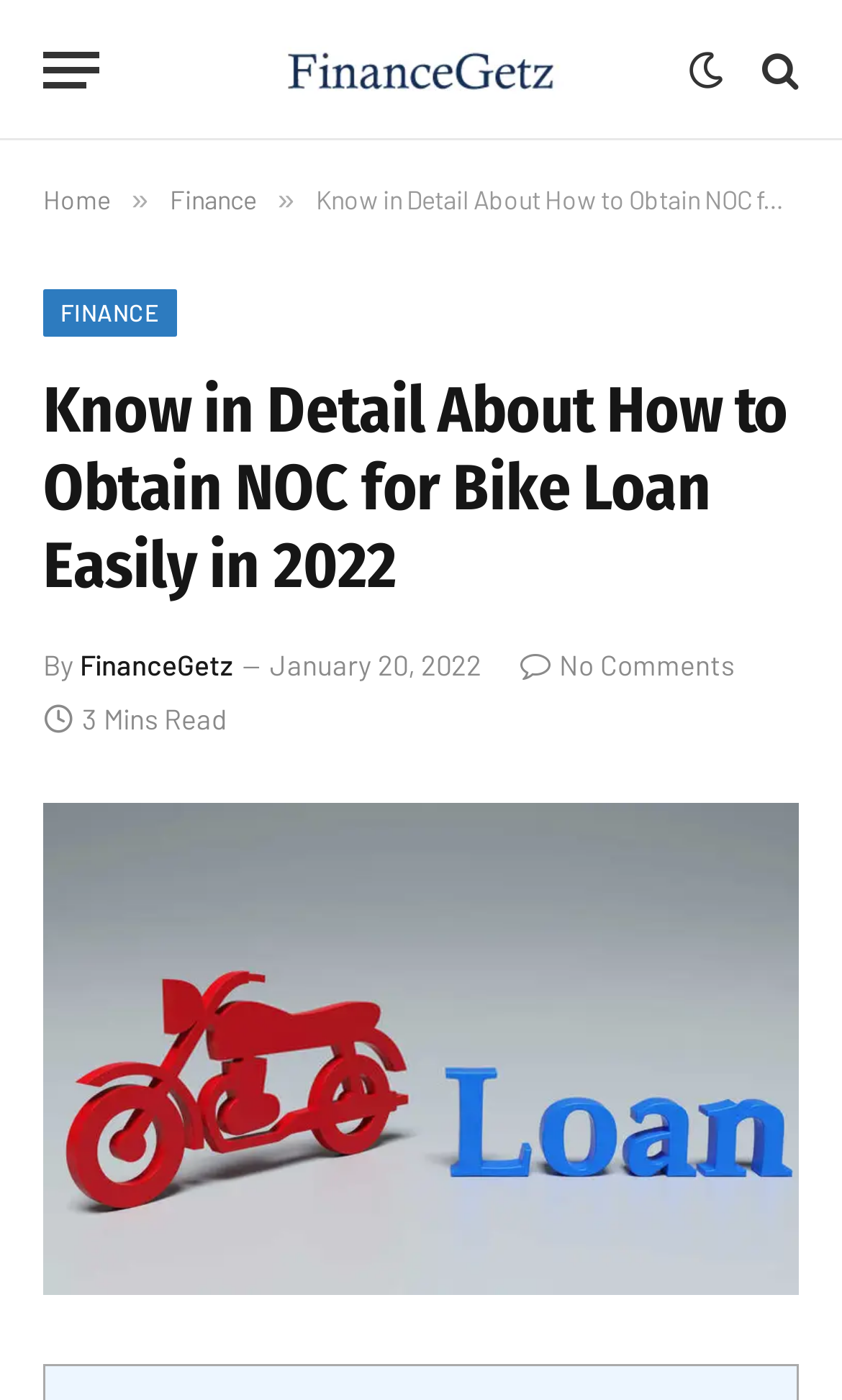Who is the author of this article?
Look at the image and answer with only one word or phrase.

FinanceGetz